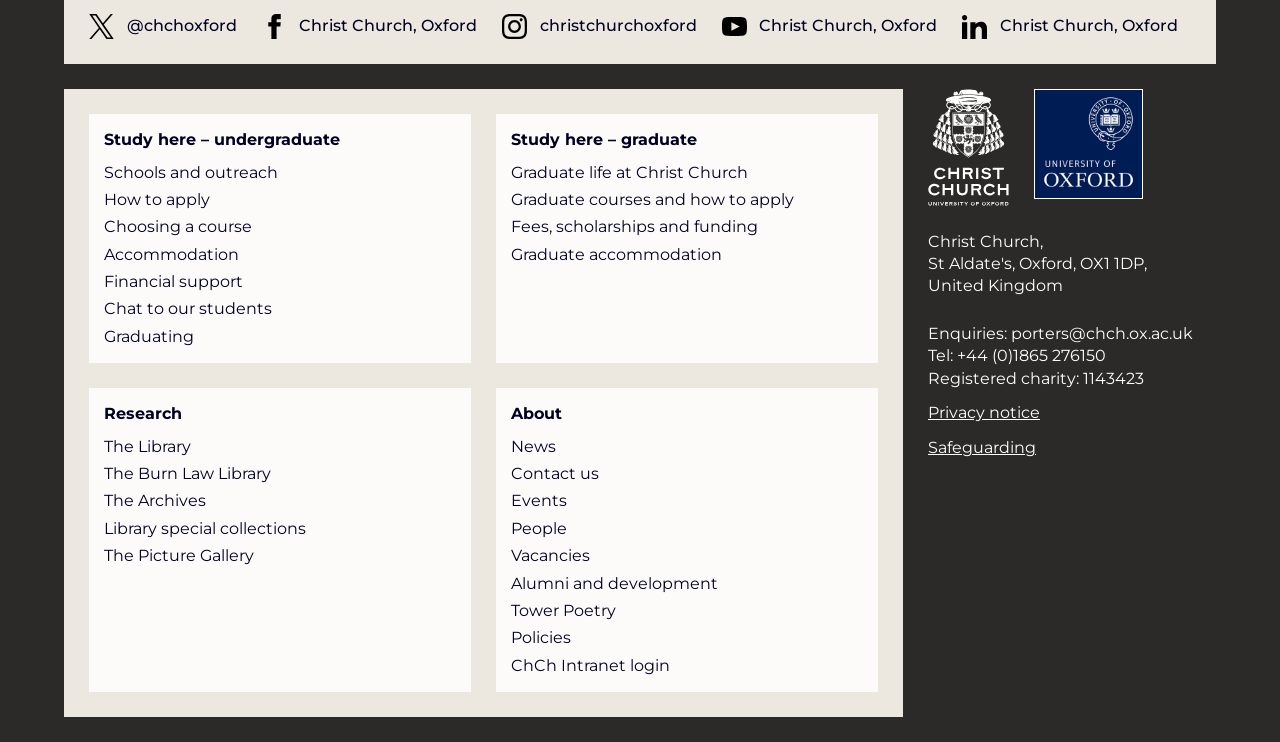For the element described, predict the bounding box coordinates as (top-left x, top-left y, bottom-right x, bottom-right y). All values should be between 0 and 1. Element description: The Archives

[0.081, 0.661, 0.161, 0.691]